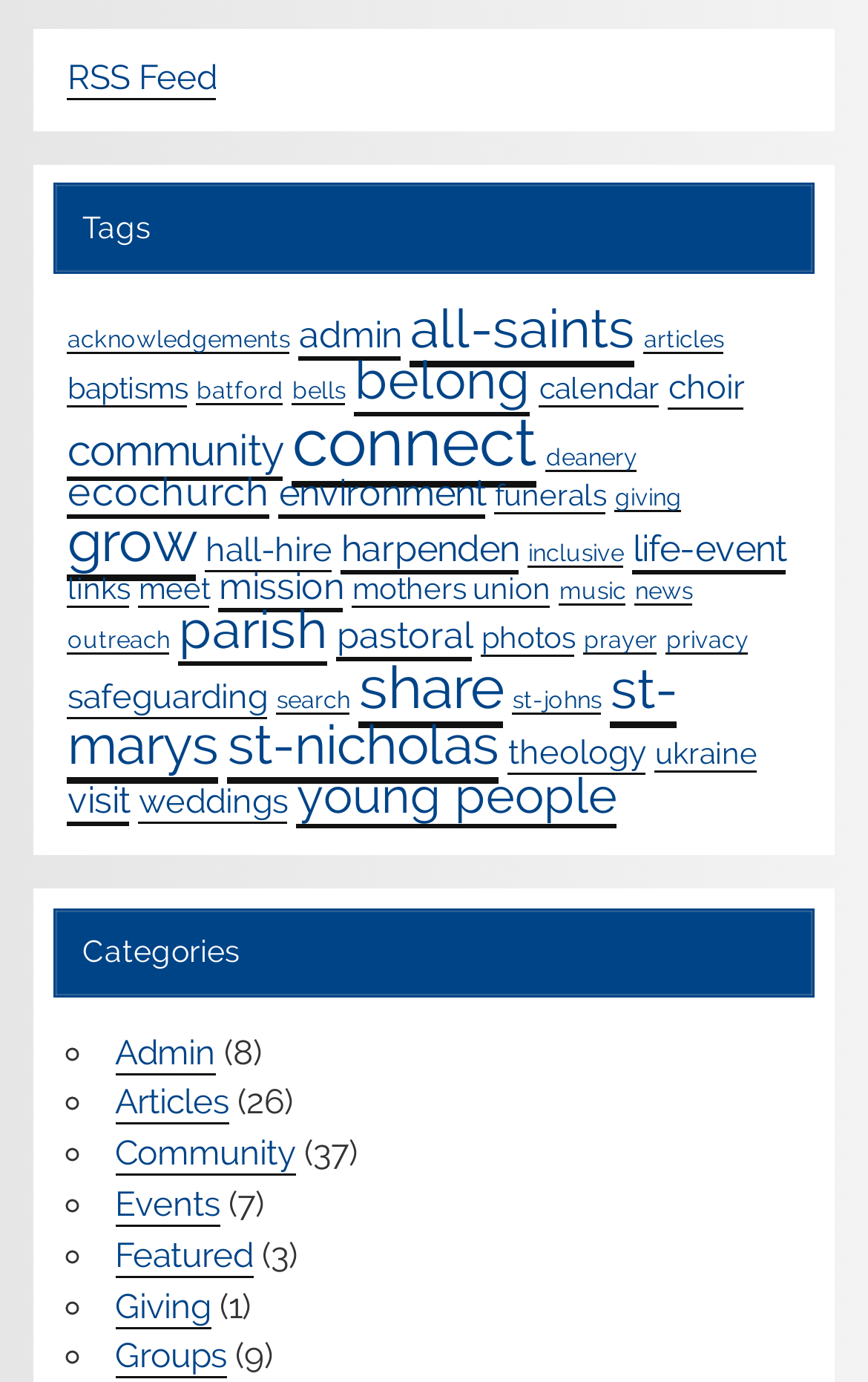Specify the bounding box coordinates of the area to click in order to follow the given instruction: "Explore 'connect' tag."

[0.337, 0.291, 0.619, 0.353]